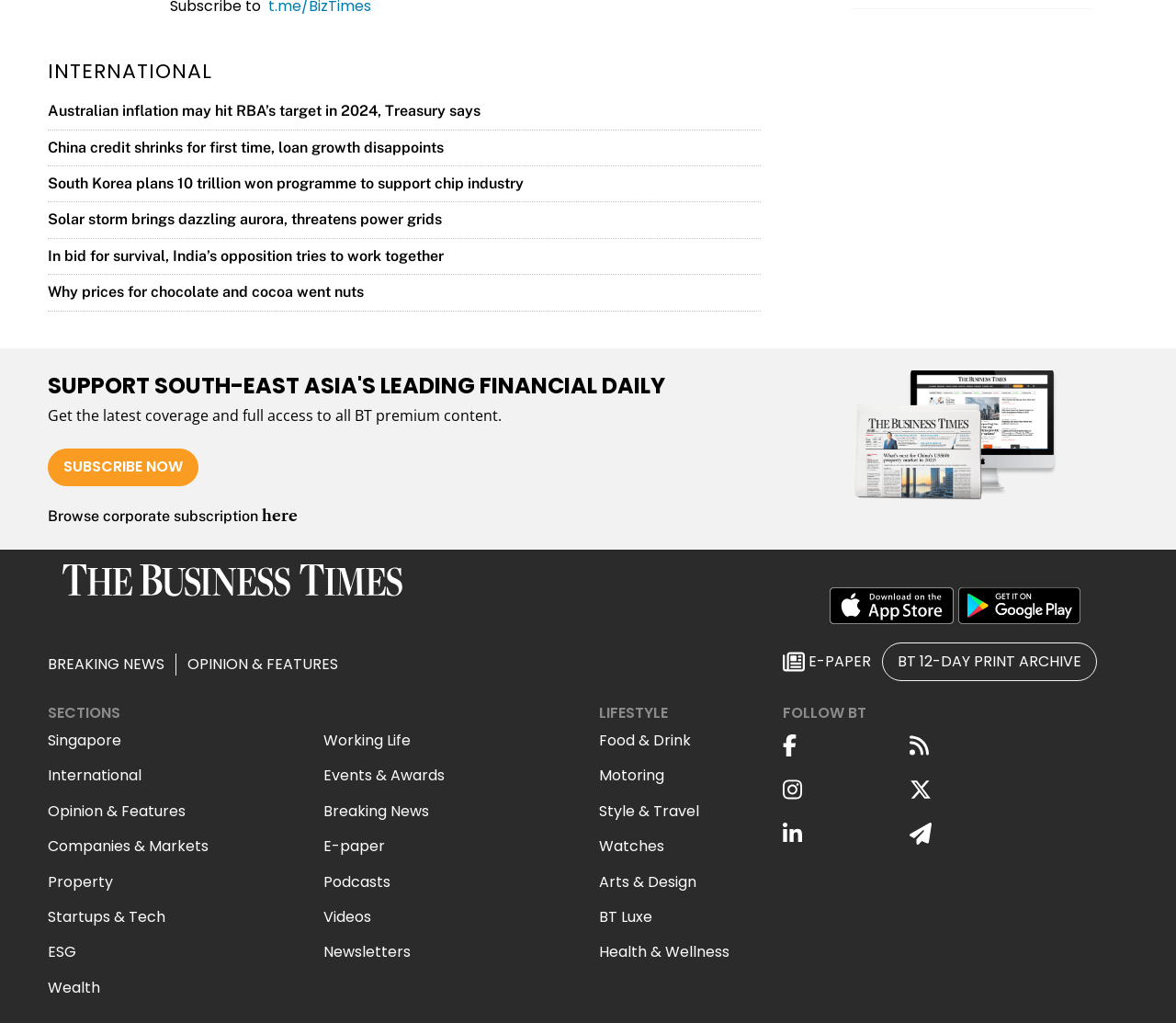What is the name of the section that includes 'Food & Drink' and 'Motoring'?
Please answer the question with as much detail as possible using the screenshot.

The answer can be found by looking at the heading element with the text 'LIFESTYLE' and its child link elements with the text 'Food & Drink' and 'Motoring'.